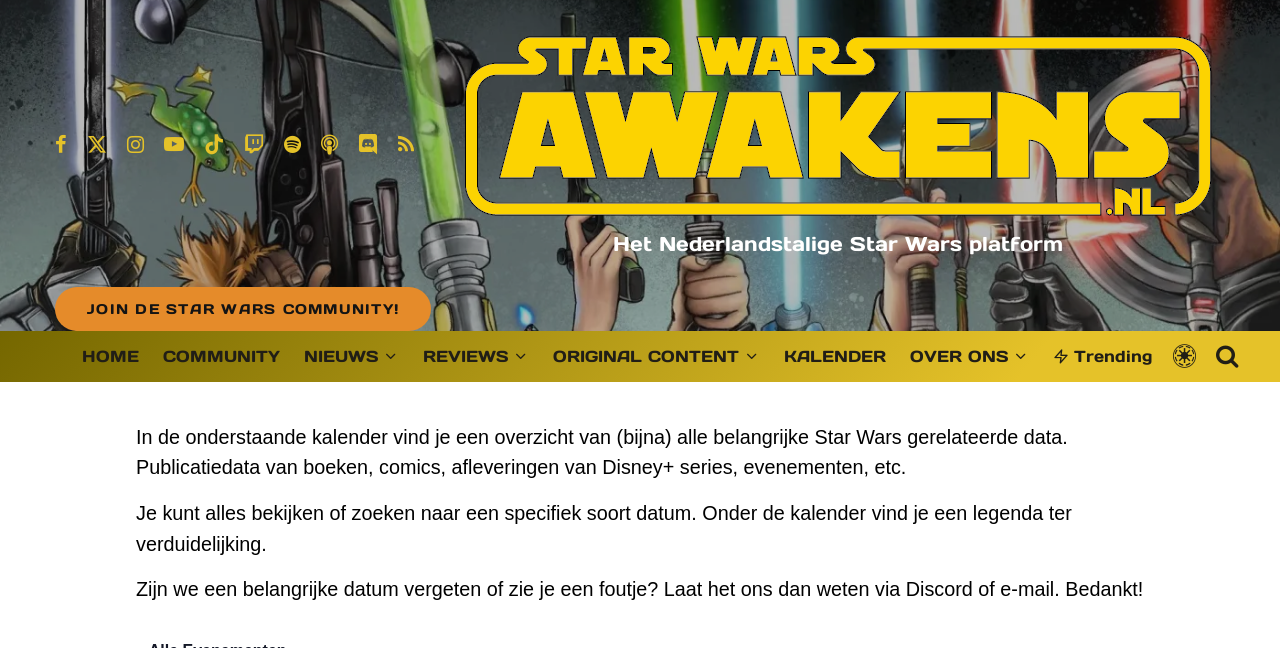Identify the bounding box coordinates for the UI element described as follows: Het Nederlandstalige Star Wars platform. Use the format (top-left x, top-left y, bottom-right x, bottom-right y) and ensure all values are floating point numbers between 0 and 1.

[0.36, 0.046, 0.949, 0.397]